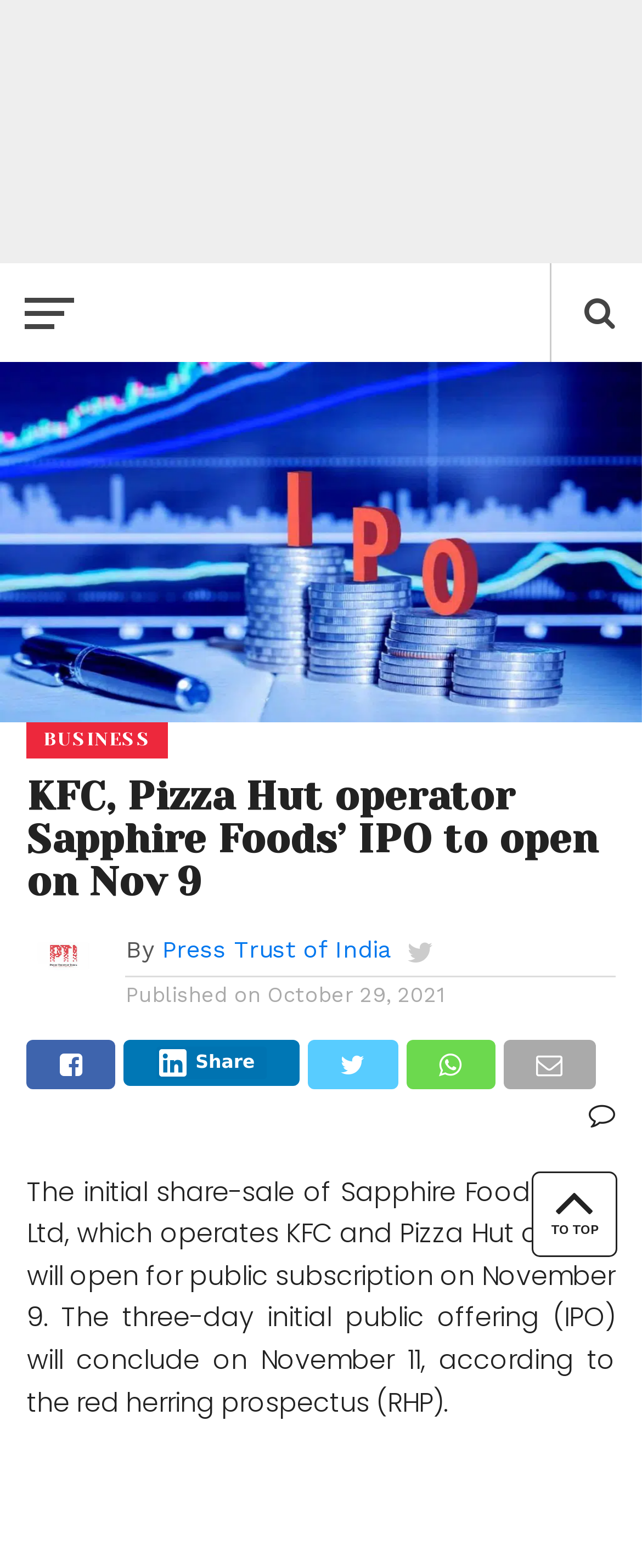What is the name of the company going for IPO?
Please provide a single word or phrase as your answer based on the screenshot.

Sapphire Foods India Ltd